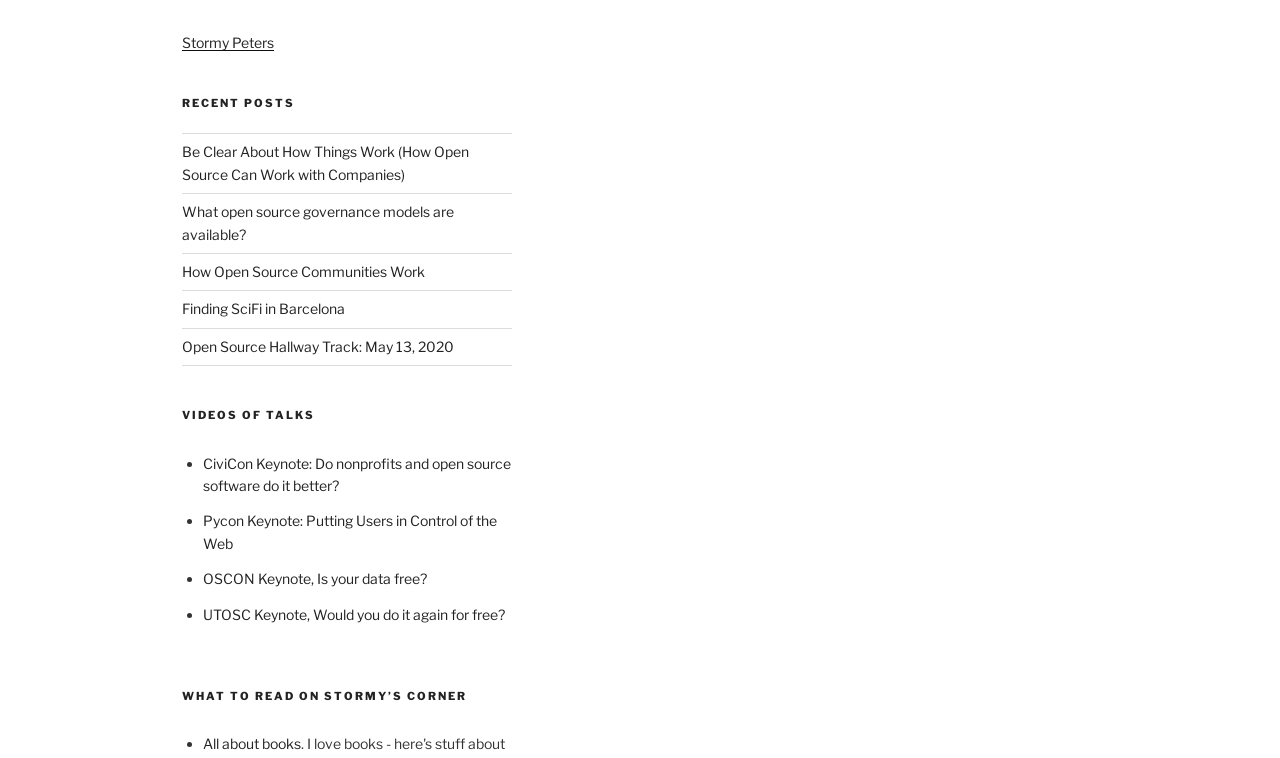Please answer the following question using a single word or phrase: 
What is the title of the first recent post?

Be Clear About How Things Work